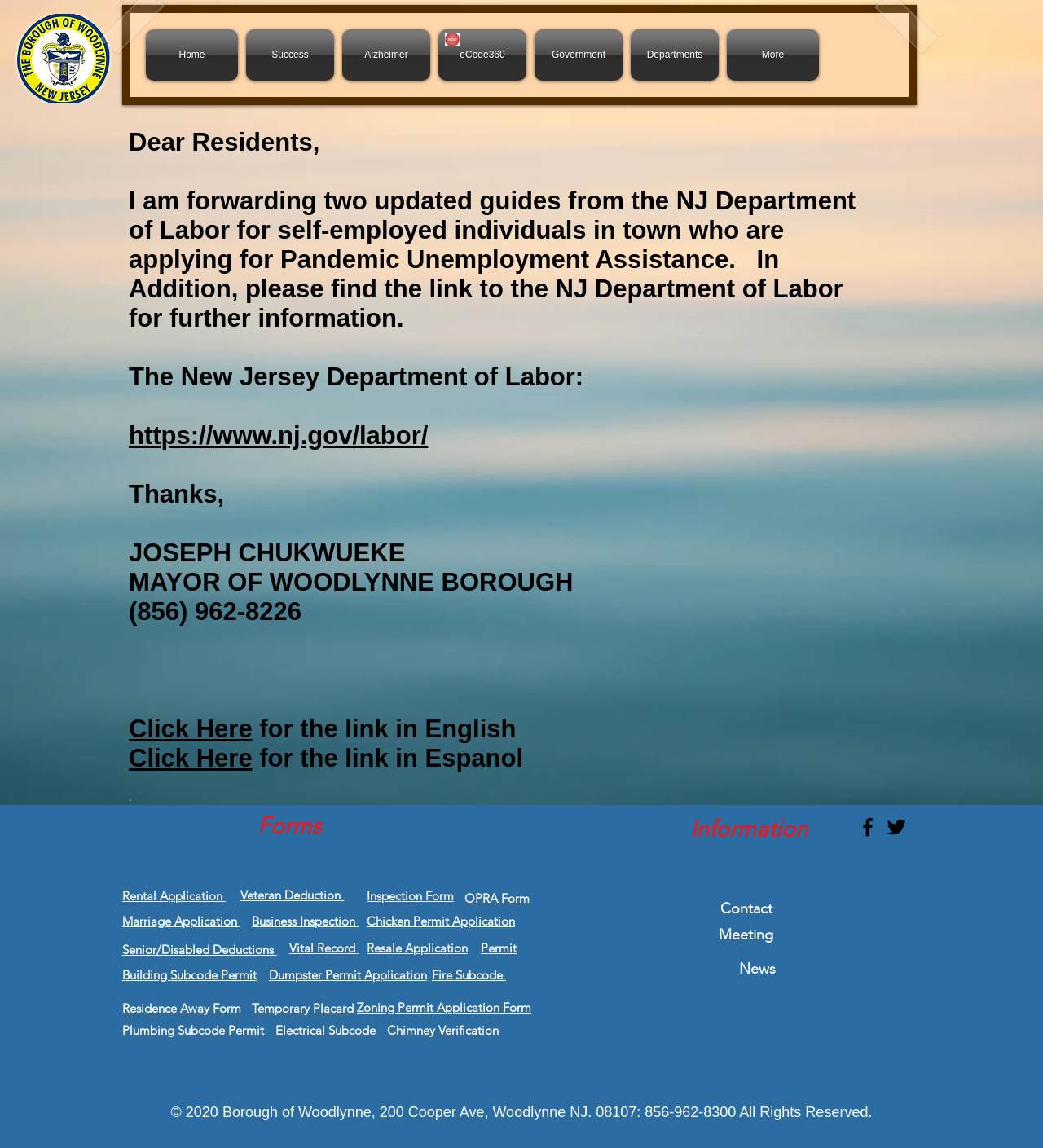Find the bounding box coordinates of the element's region that should be clicked in order to follow the given instruction: "Click eCode360". The coordinates should consist of four float numbers between 0 and 1, i.e., [left, top, right, bottom].

[0.416, 0.026, 0.509, 0.07]